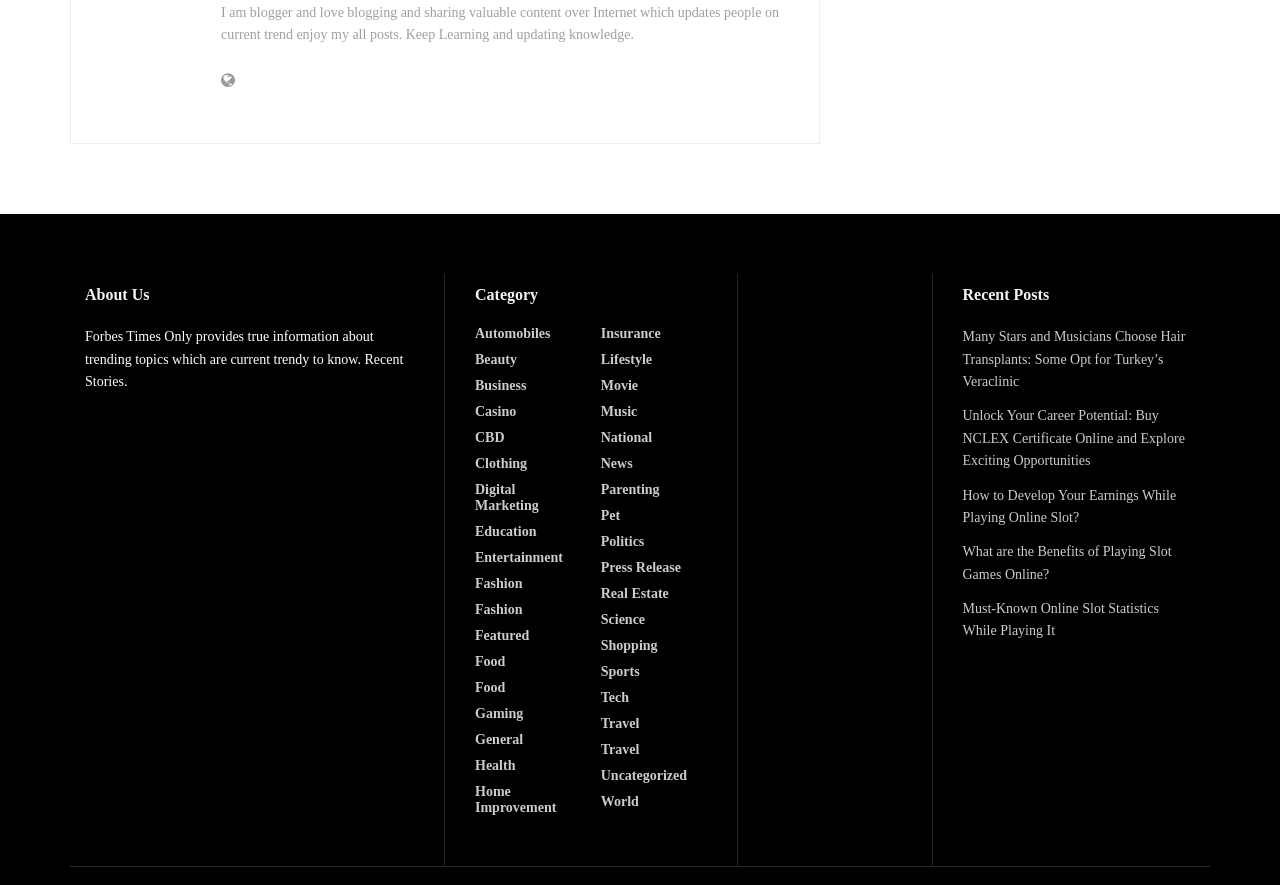Based on the element description Digital Marketing, identify the bounding box coordinates for the UI element. The coordinates should be in the format (top-left x, top-left y, bottom-right x, bottom-right y) and within the 0 to 1 range.

[0.371, 0.545, 0.454, 0.581]